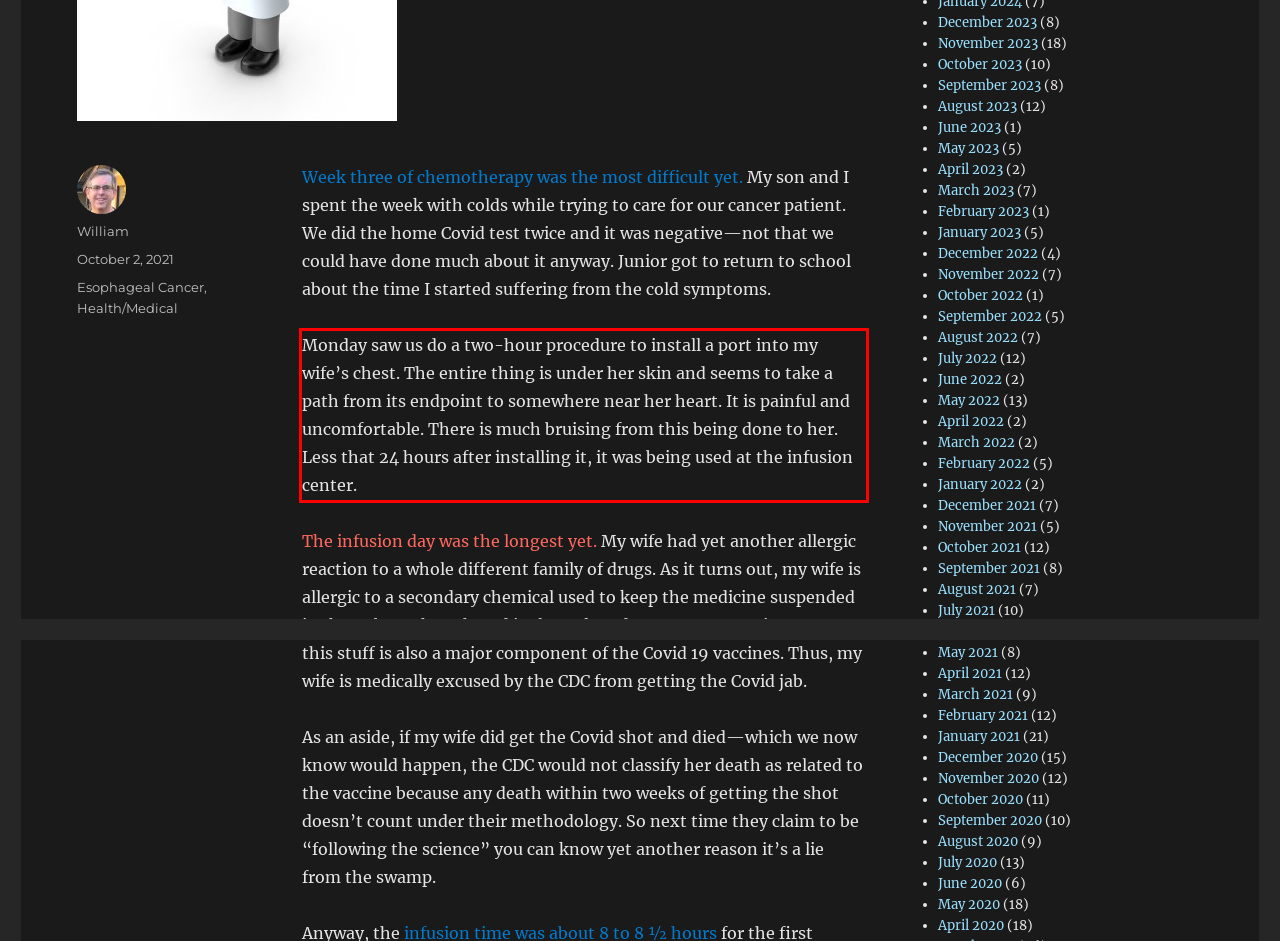Please identify the text within the red rectangular bounding box in the provided webpage screenshot.

Monday saw us do a two-hour procedure to install a port into my wife’s chest. The entire thing is under her skin and seems to take a path from its endpoint to somewhere near her heart. It is painful and uncomfortable. There is much bruising from this being done to her. Less that 24 hours after installing it, it was being used at the infusion center.